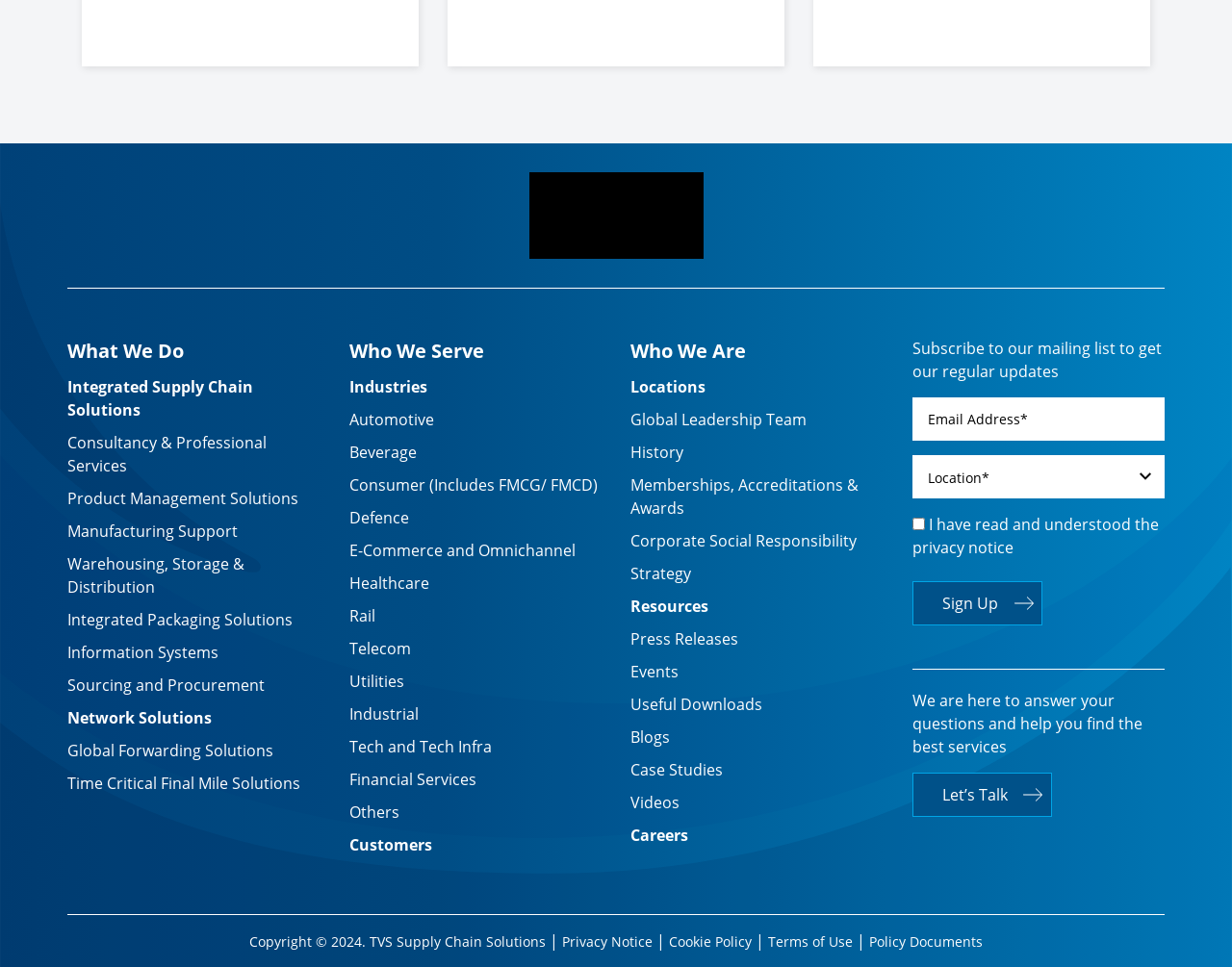How can I contact the company?
Refer to the image and provide a one-word or short phrase answer.

Through a contact form